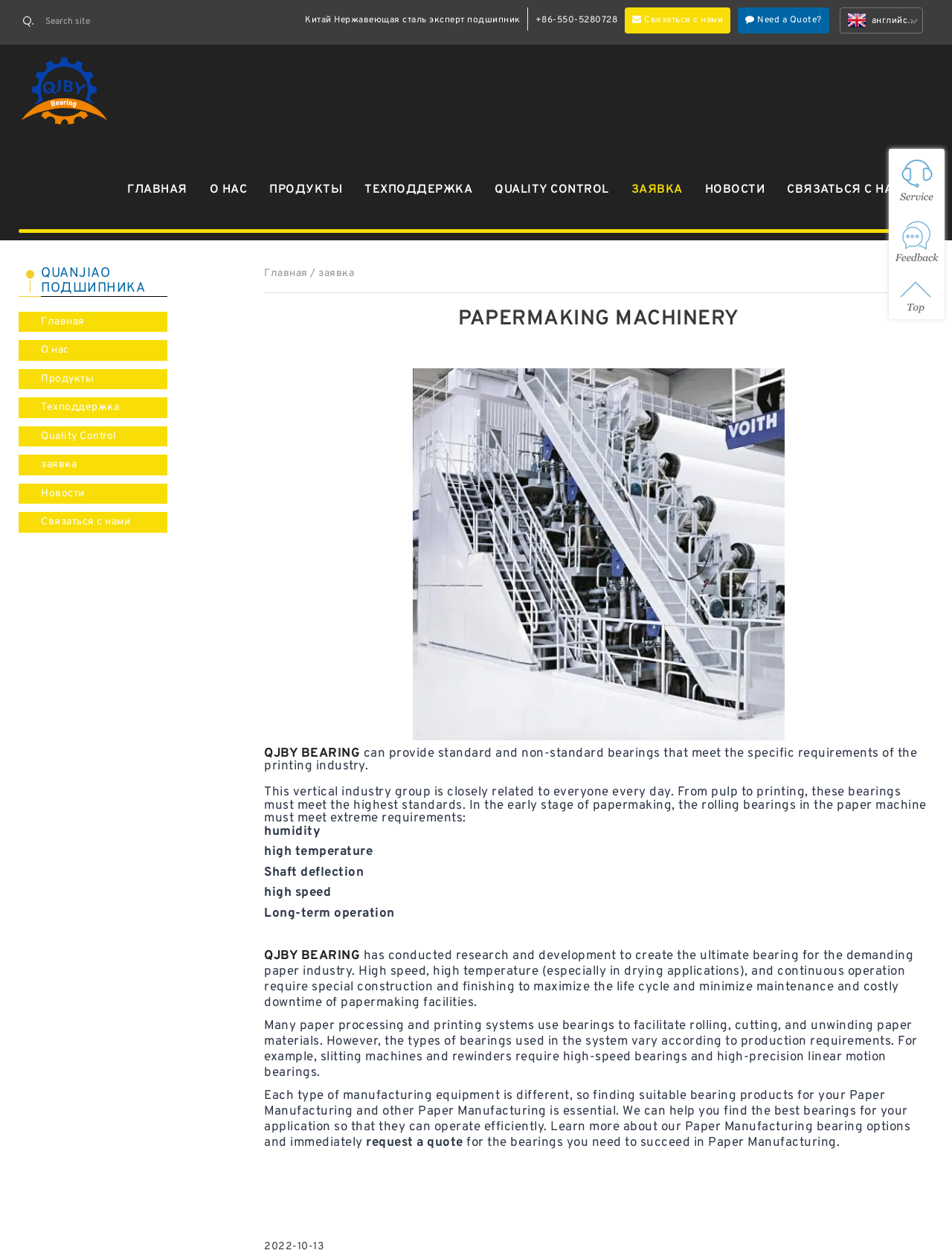Pinpoint the bounding box coordinates of the clickable element needed to complete the instruction: "Get a quote". The coordinates should be provided as four float numbers between 0 and 1: [left, top, right, bottom].

[0.775, 0.006, 0.871, 0.027]